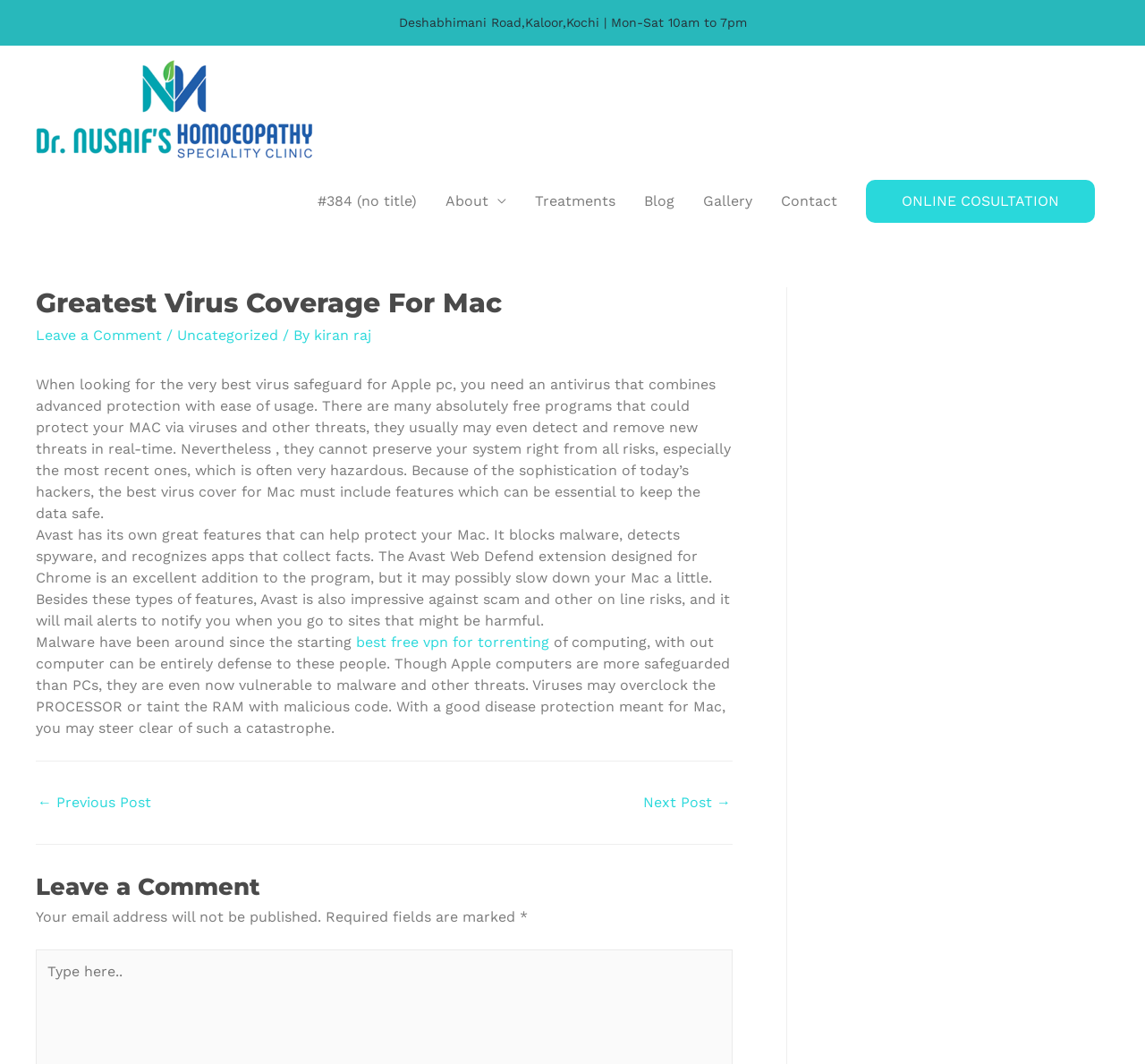Using the webpage screenshot, find the UI element described by parent_node: Search placeholder="Search a Term". Provide the bounding box coordinates in the format (top-left x, top-left y, bottom-right x, bottom-right y), ensuring all values are floating point numbers between 0 and 1.

None